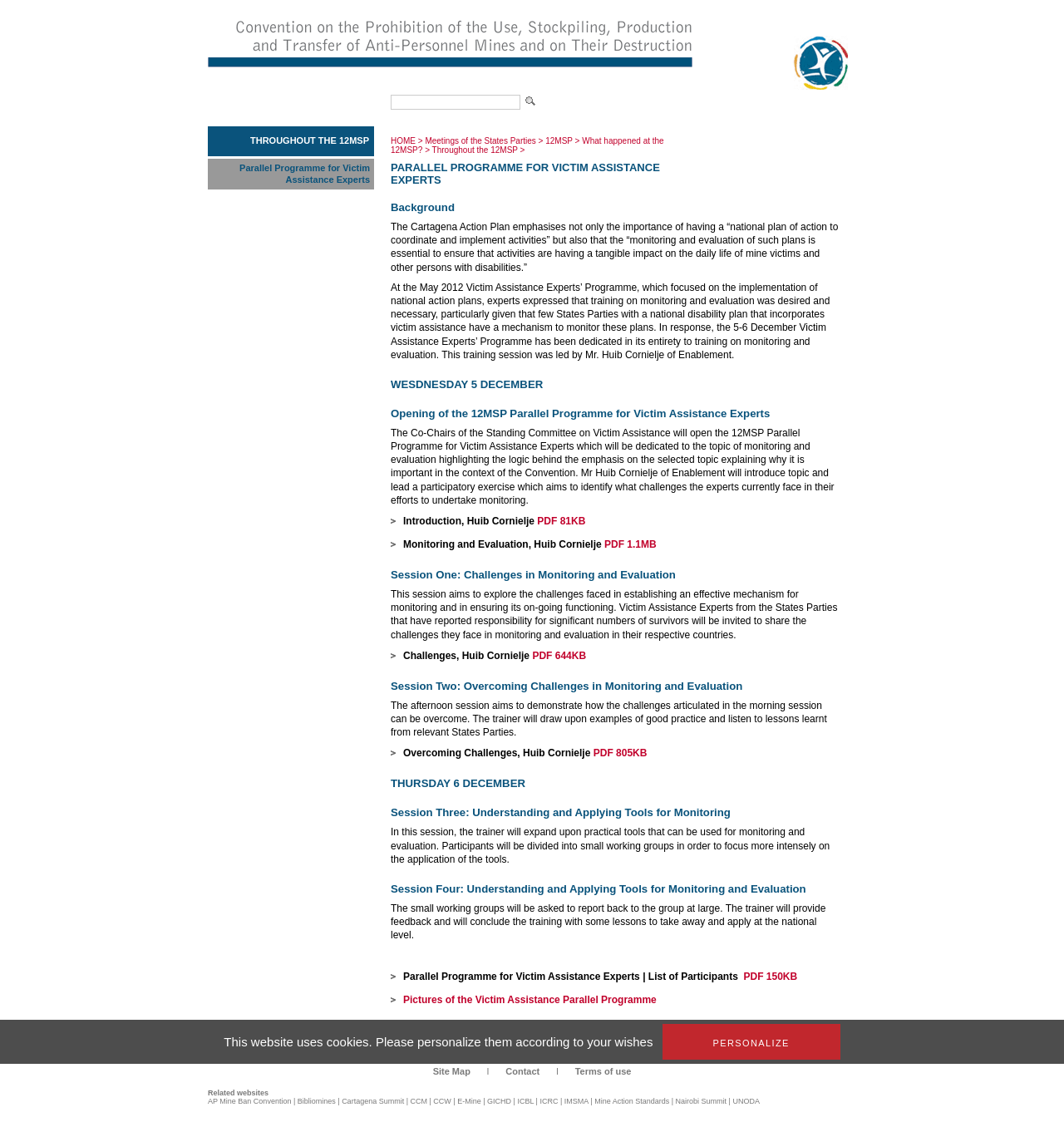Find the bounding box coordinates of the UI element according to this description: "Terms of use".

[0.525, 0.95, 0.609, 0.959]